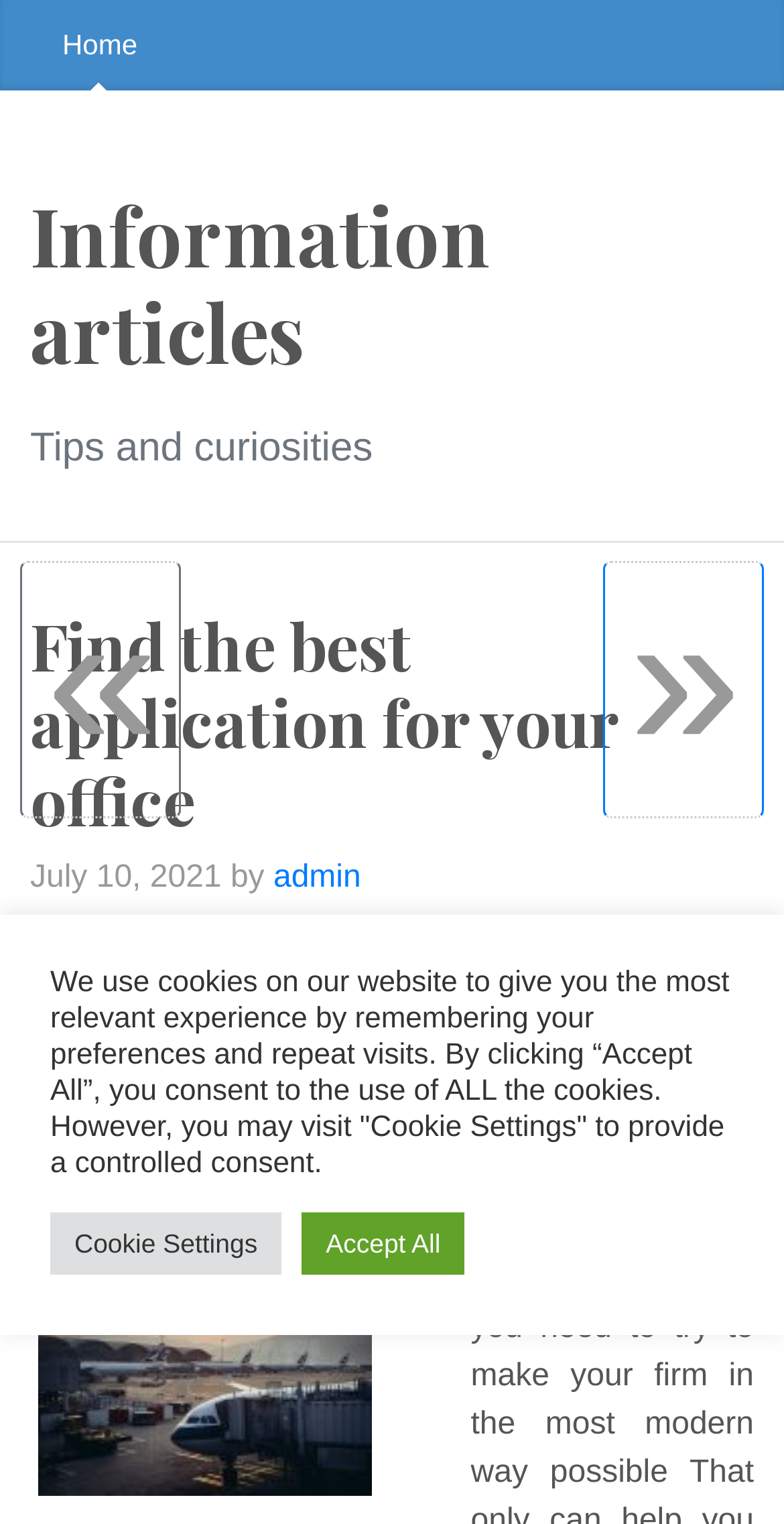Give a one-word or one-phrase response to the question: 
What is the author of the article?

admin